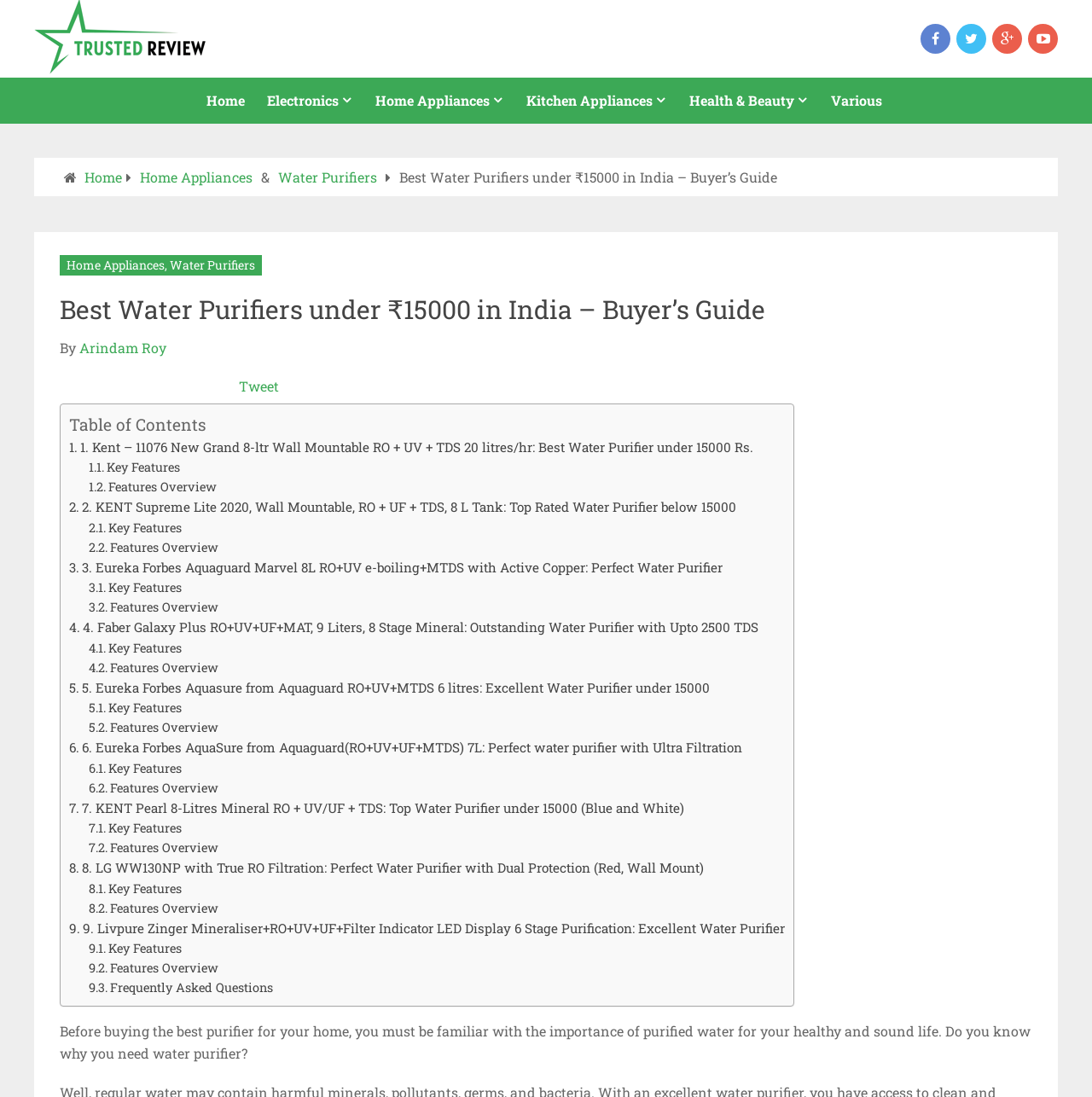How many water purifiers are listed on this webpage?
Examine the screenshot and reply with a single word or phrase.

9